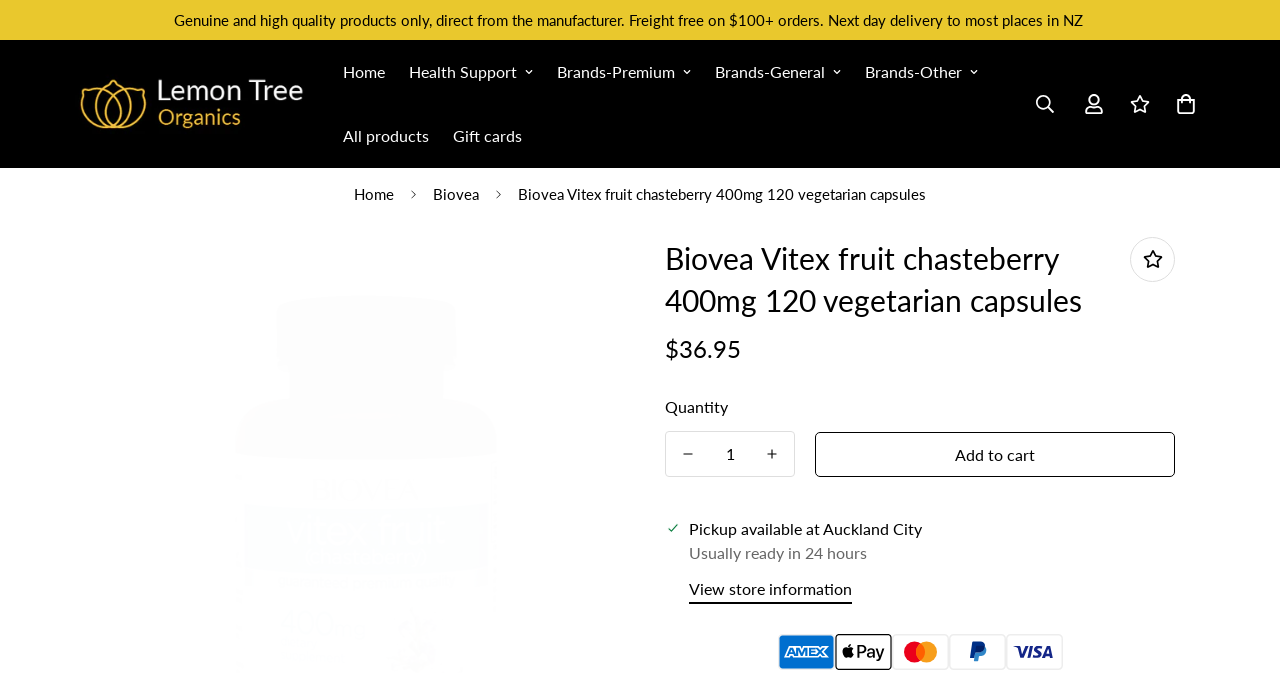Provide the bounding box coordinates of the HTML element this sentence describes: "Add to wishlist". The bounding box coordinates consist of four float numbers between 0 and 1, i.e., [left, top, right, bottom].

[0.883, 0.351, 0.918, 0.418]